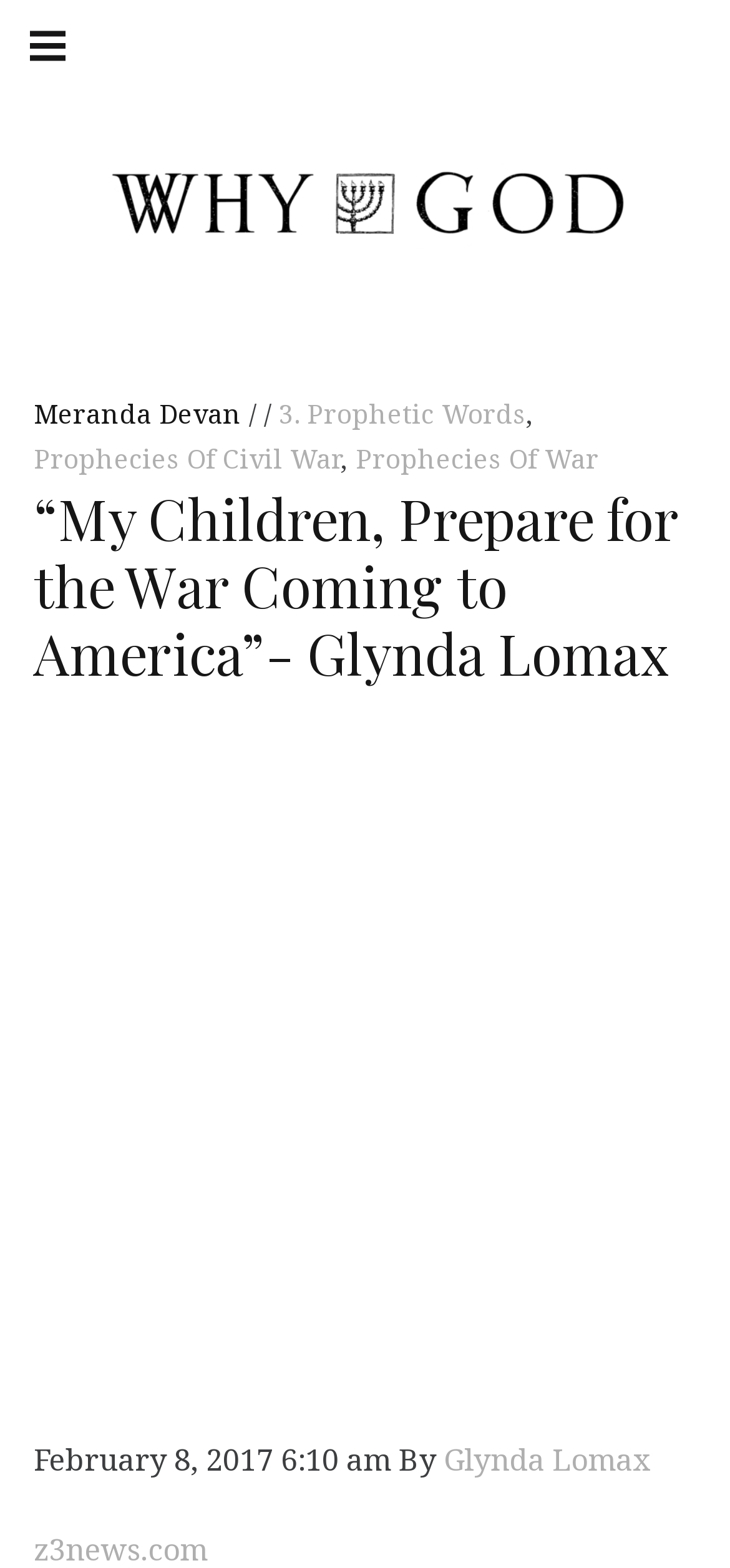How many links are in the menu?
Please answer the question with as much detail as possible using the screenshot.

I found the answer by looking at the links inside the button 'Menu', which are 'Meranda Devan', '3. Prophetic Words', 'Prophecies Of Civil War', and 'Prophecies Of War'.